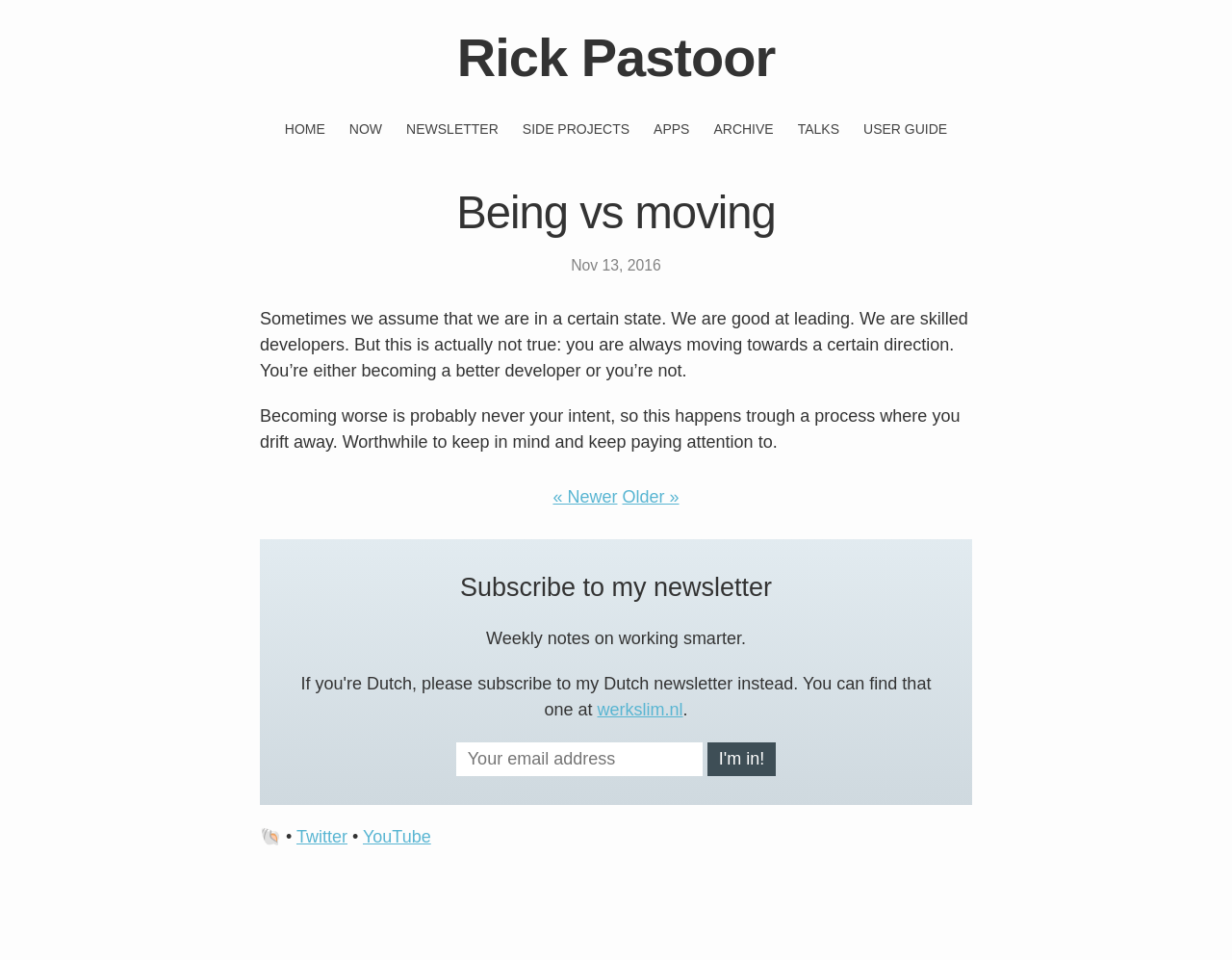How many social media links are at the bottom?
Examine the screenshot and reply with a single word or phrase.

2